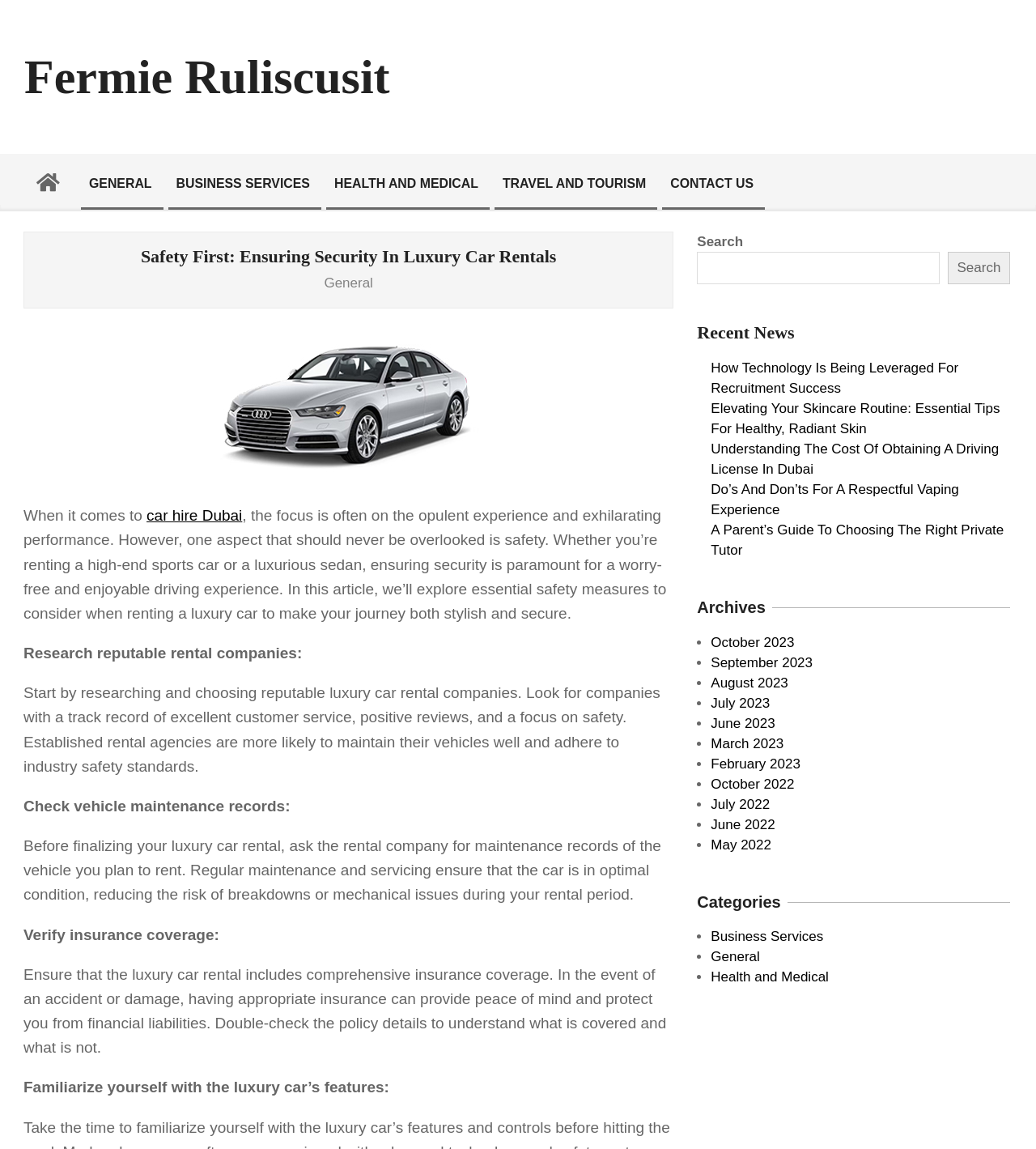Bounding box coordinates should be provided in the format (top-left x, top-left y, bottom-right x, bottom-right y) with all values between 0 and 1. Identify the bounding box for this UI element: July 2023

[0.686, 0.605, 0.743, 0.619]